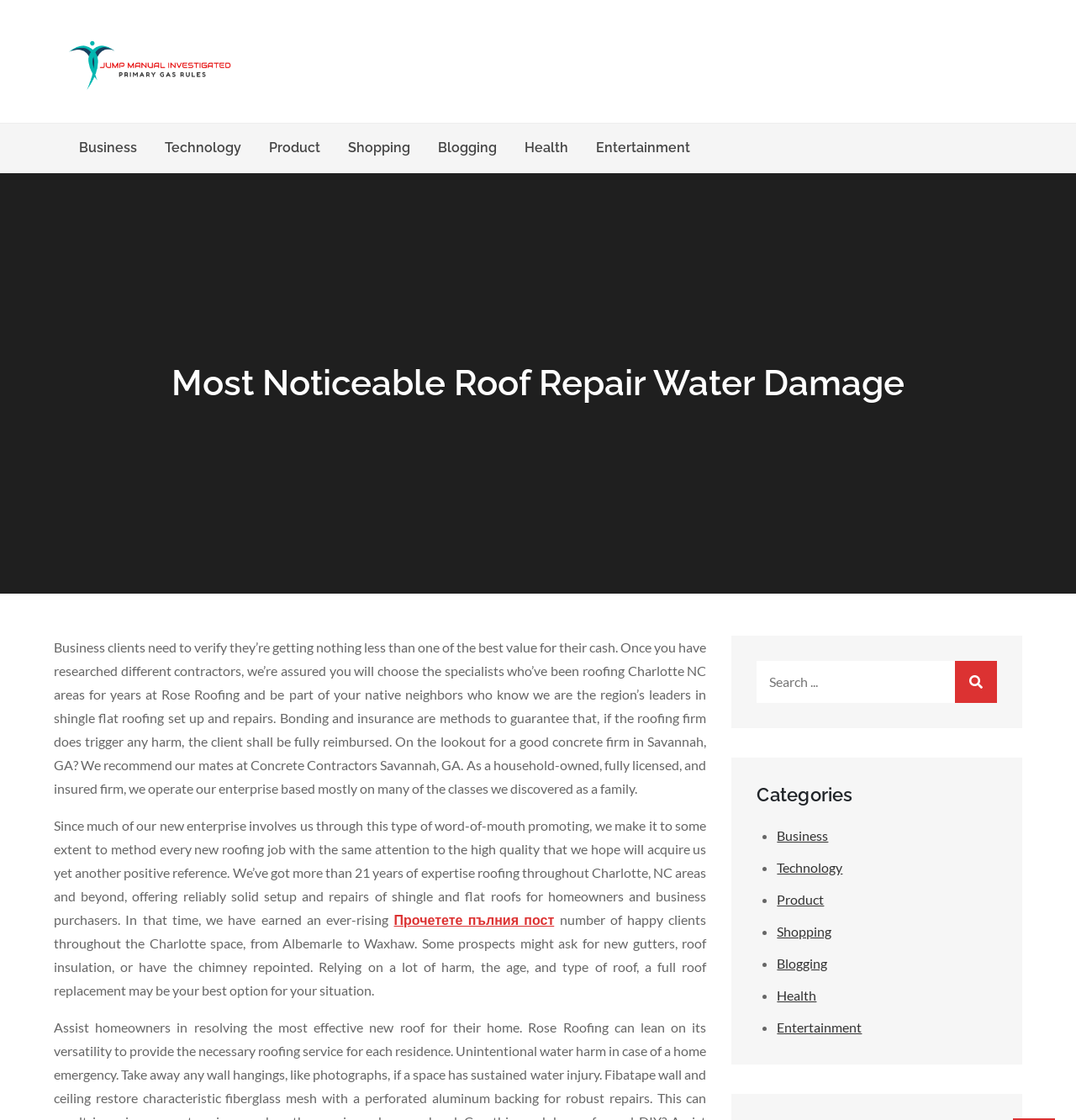What is the location of the recommended concrete firm?
Answer the question with as much detail as possible.

The webpage recommends a concrete firm in Savannah, GA, which is mentioned as Concrete Contractors Savannah, GA.